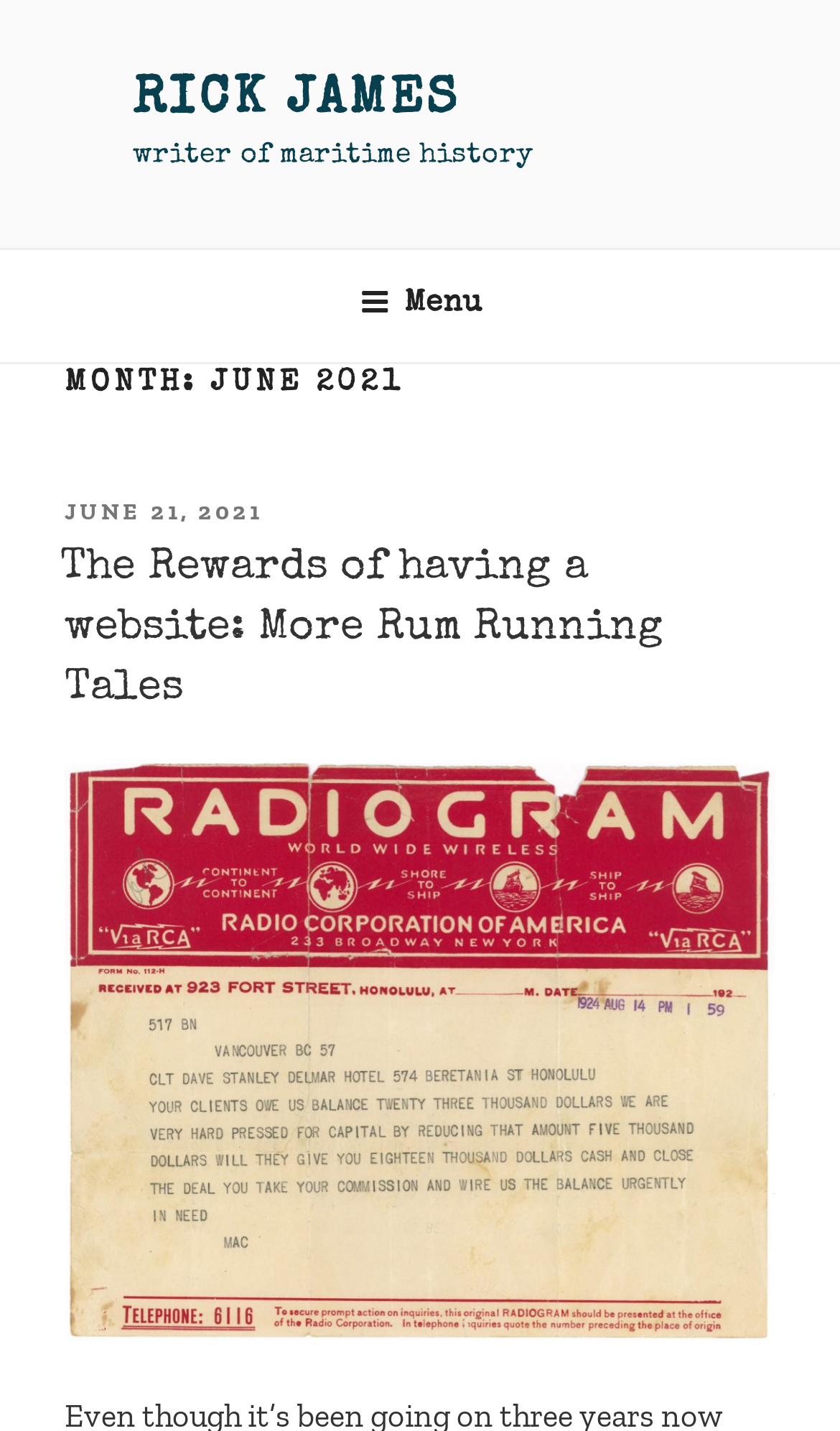What is the month and year of the post?
Please use the image to deliver a detailed and complete answer.

The month and year of the post can be found in the heading element 'MONTH: JUNE 2021' which is located below the top menu.